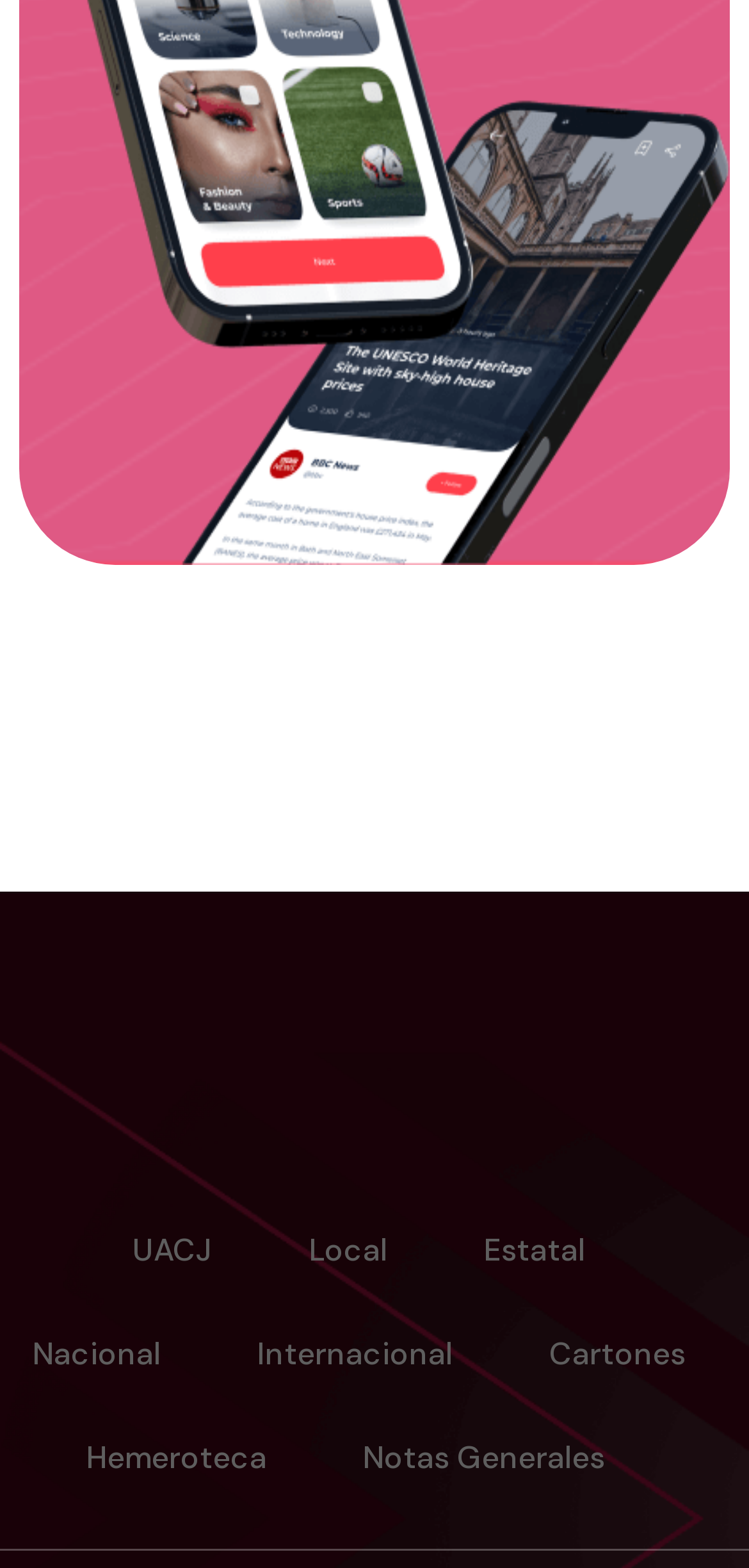Respond with a single word or phrase:
How many sections are there on the webpage?

3